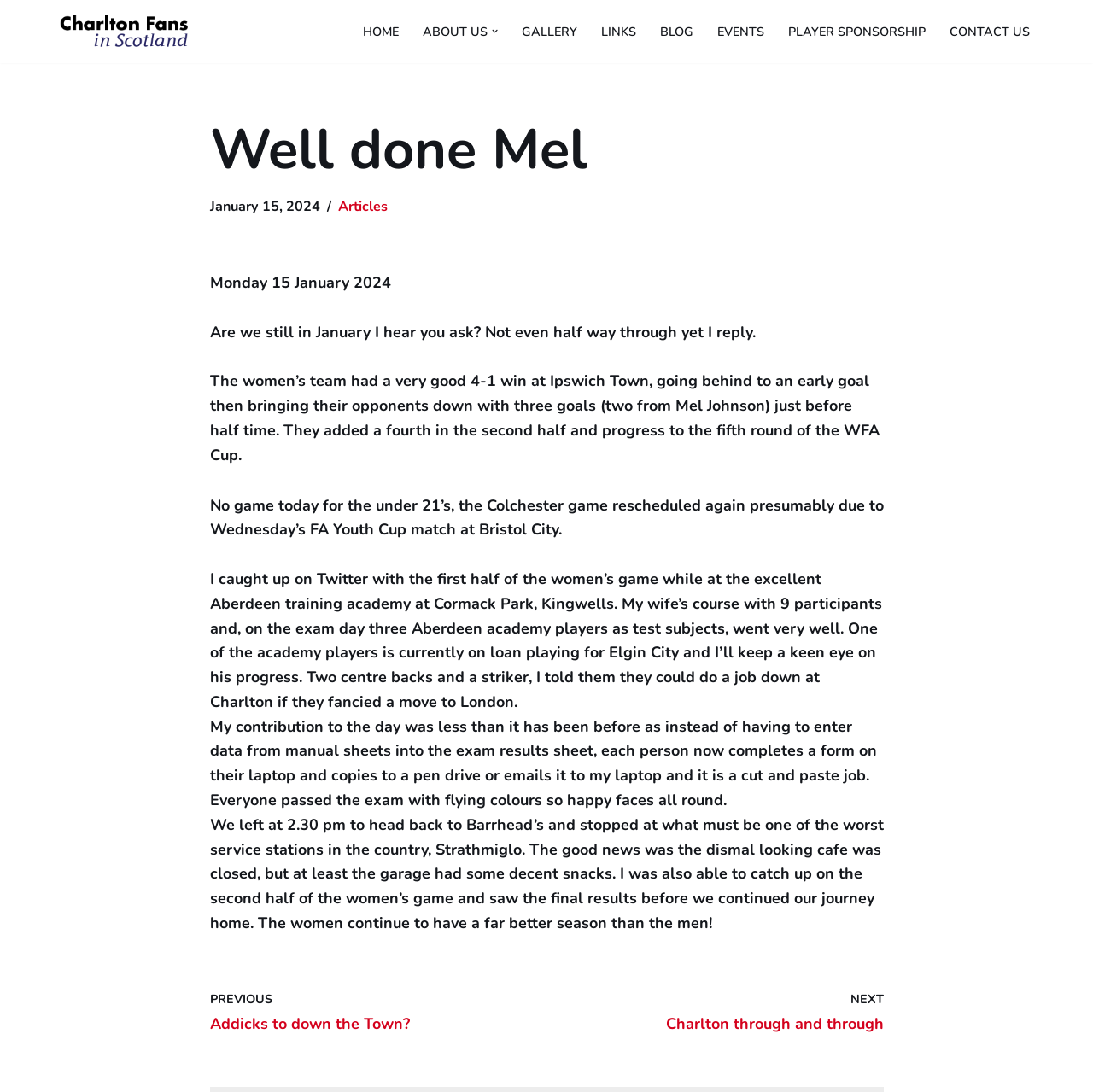From the webpage screenshot, identify the region described by nextCharlton through and through. Provide the bounding box coordinates as (top-left x, top-left y, bottom-right x, bottom-right y), with each value being a floating point number between 0 and 1.

[0.508, 0.904, 0.808, 0.949]